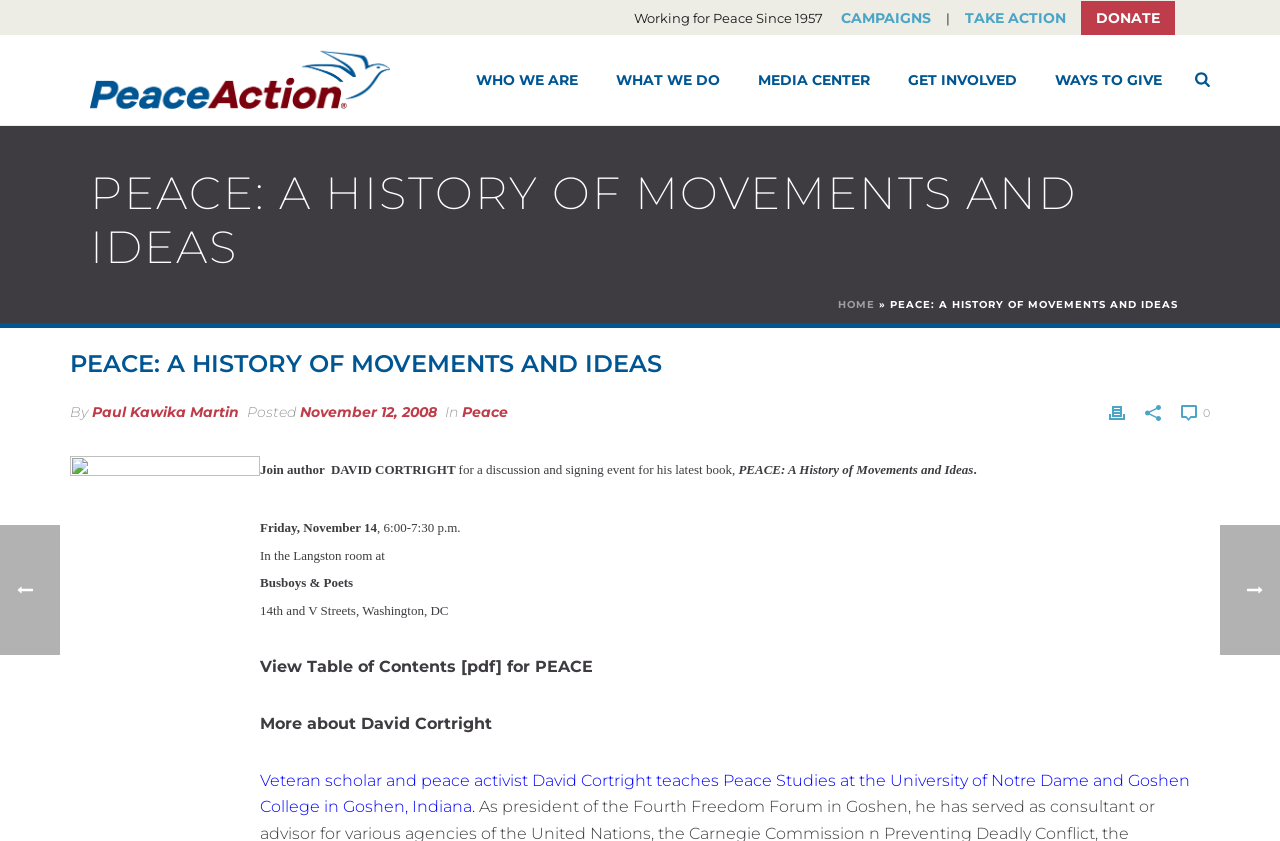Identify the main title of the webpage and generate its text content.

PEACE: A HISTORY OF MOVEMENTS AND IDEAS